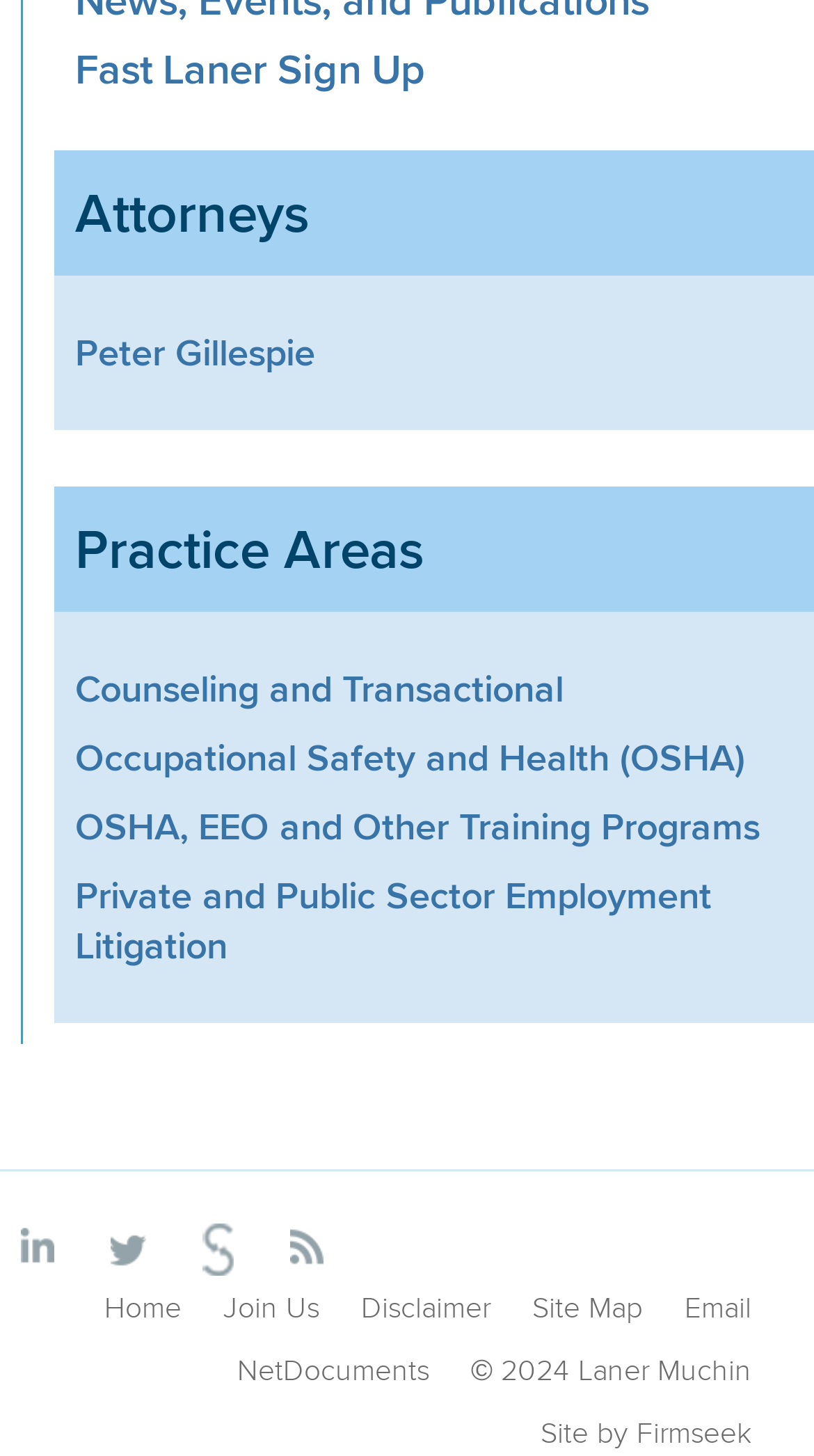Determine the bounding box coordinates for the clickable element required to fulfill the instruction: "Go to the Home page". Provide the coordinates as four float numbers between 0 and 1, i.e., [left, top, right, bottom].

[0.128, 0.883, 0.223, 0.912]